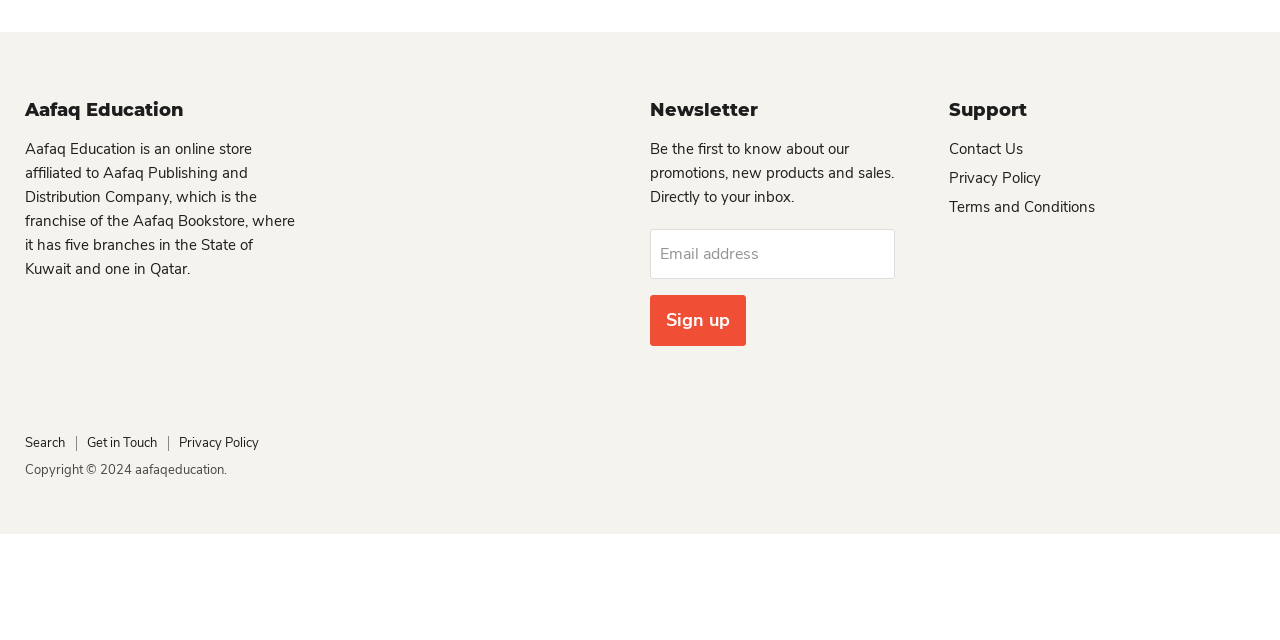Extract the bounding box coordinates for the described element: "Search". The coordinates should be represented as four float numbers between 0 and 1: [left, top, right, bottom].

[0.02, 0.678, 0.051, 0.706]